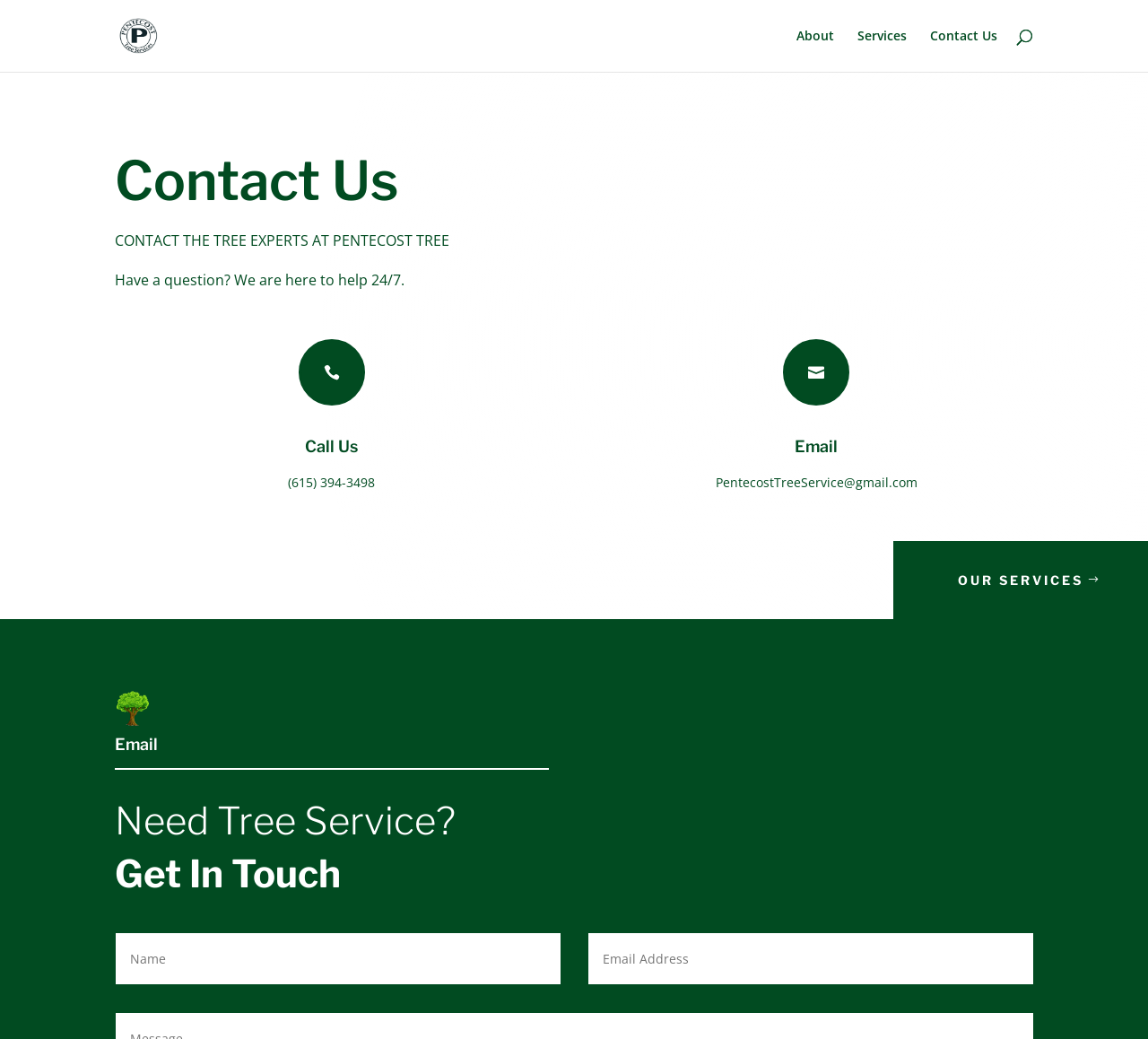Mark the bounding box of the element that matches the following description: "name="et_pb_contact_name_0" placeholder="Name"".

[0.101, 0.898, 0.488, 0.947]